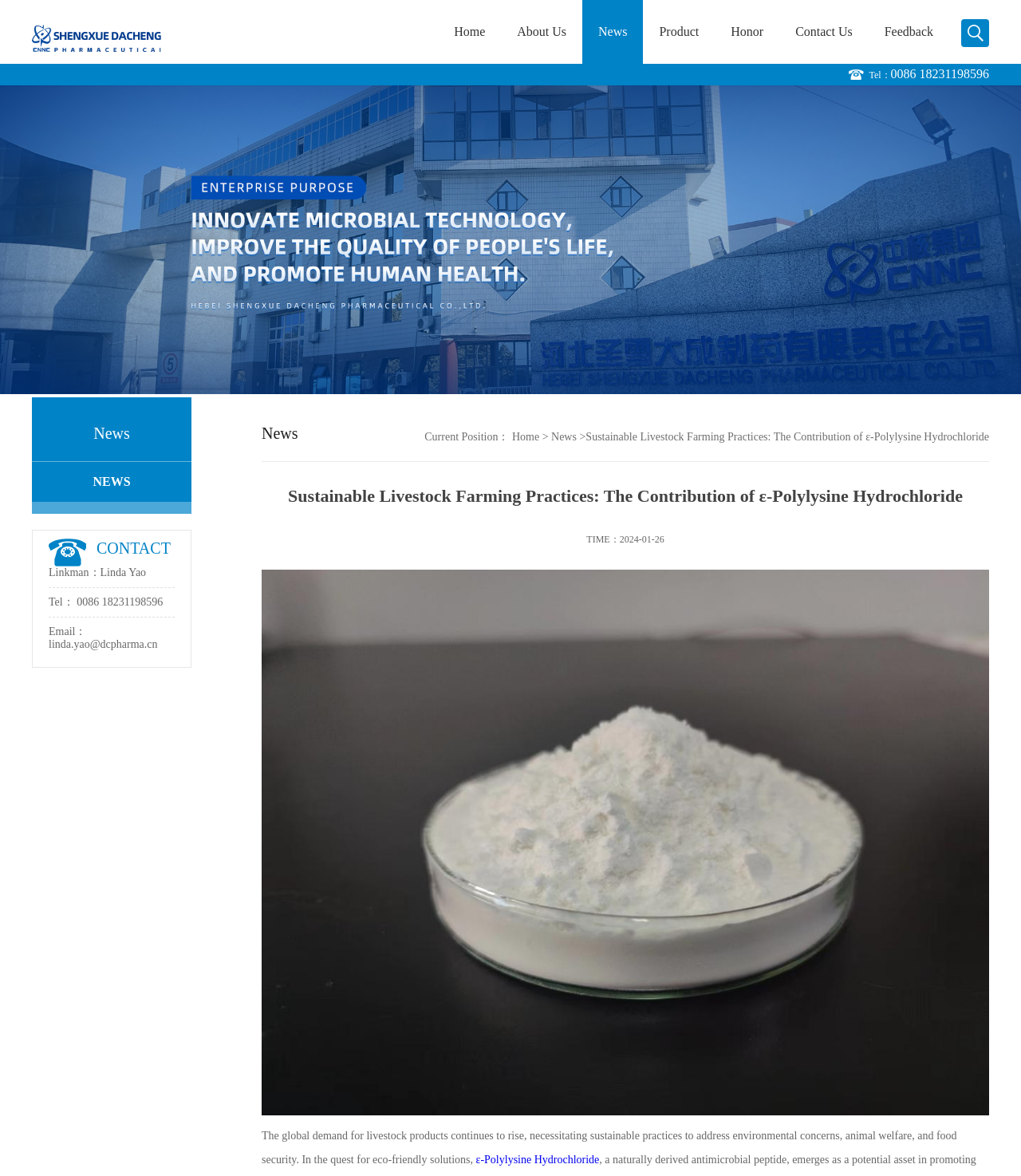Determine the bounding box coordinates for the area you should click to complete the following instruction: "Click 0086 18231198596".

[0.872, 0.057, 0.969, 0.069]